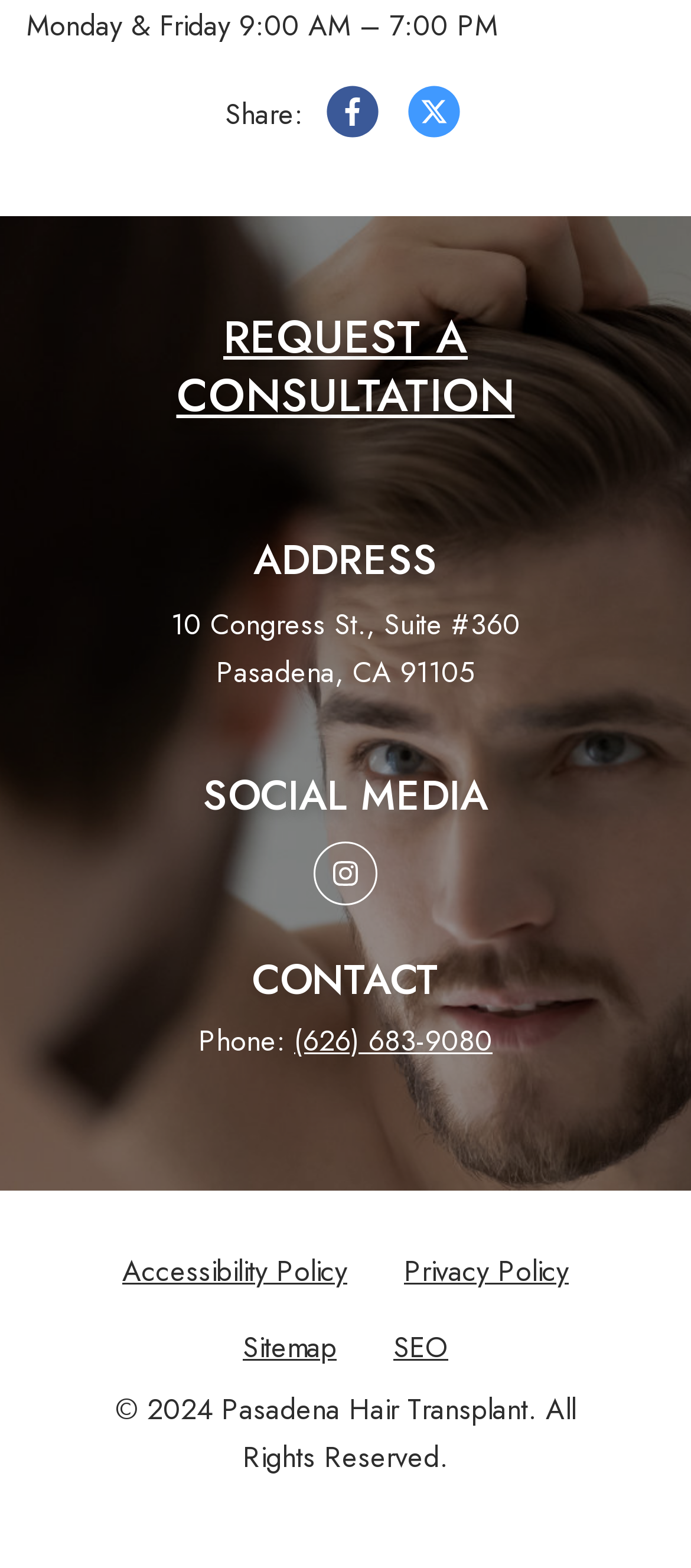What is the address of the business?
Give a detailed and exhaustive answer to the question.

I found the address by looking at the section labeled 'ADDRESS', where it lists the street address, suite number, city, and zip code.